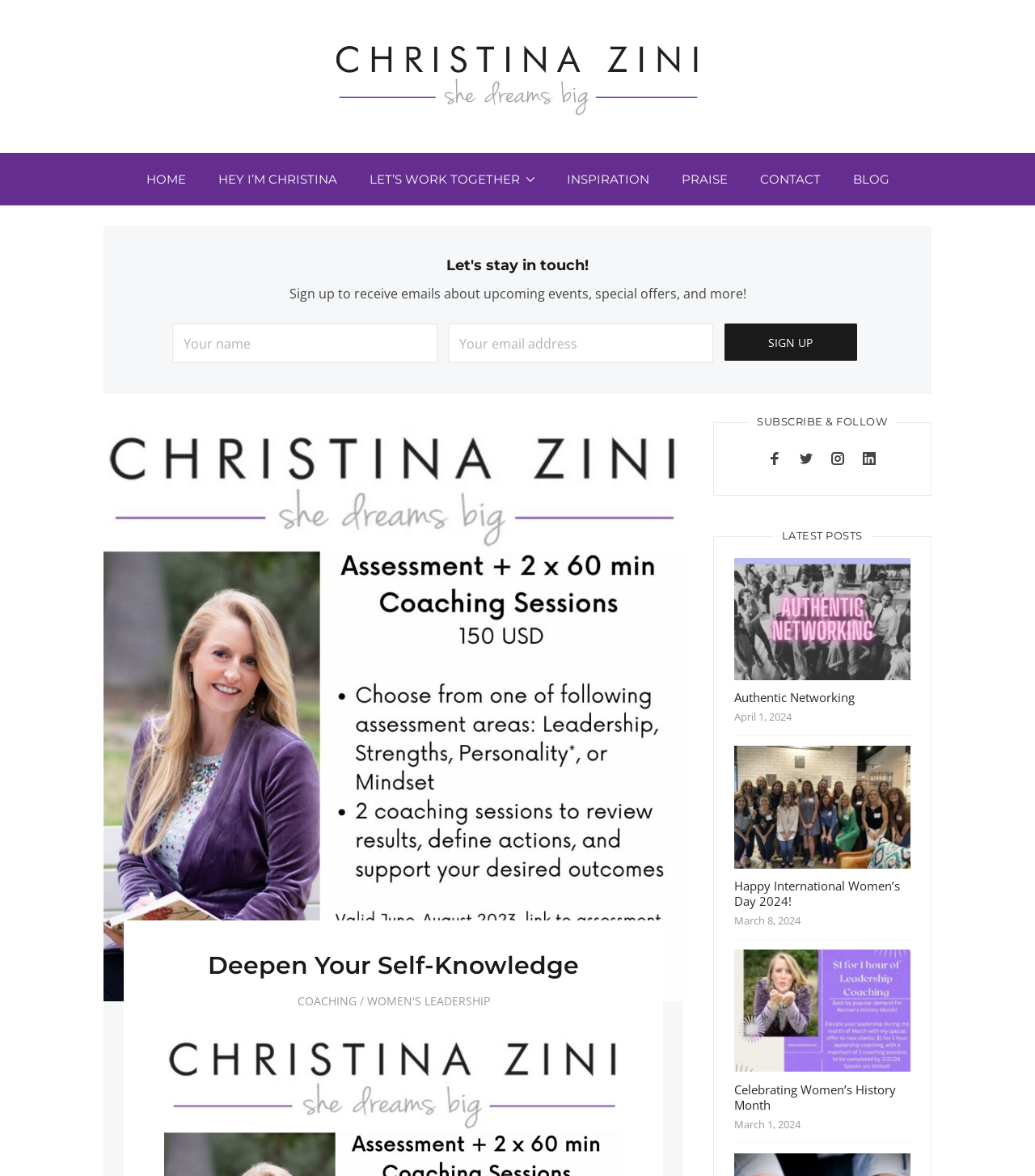Please give a one-word or short phrase response to the following question: 
What is the purpose of the form?

Sign up for emails